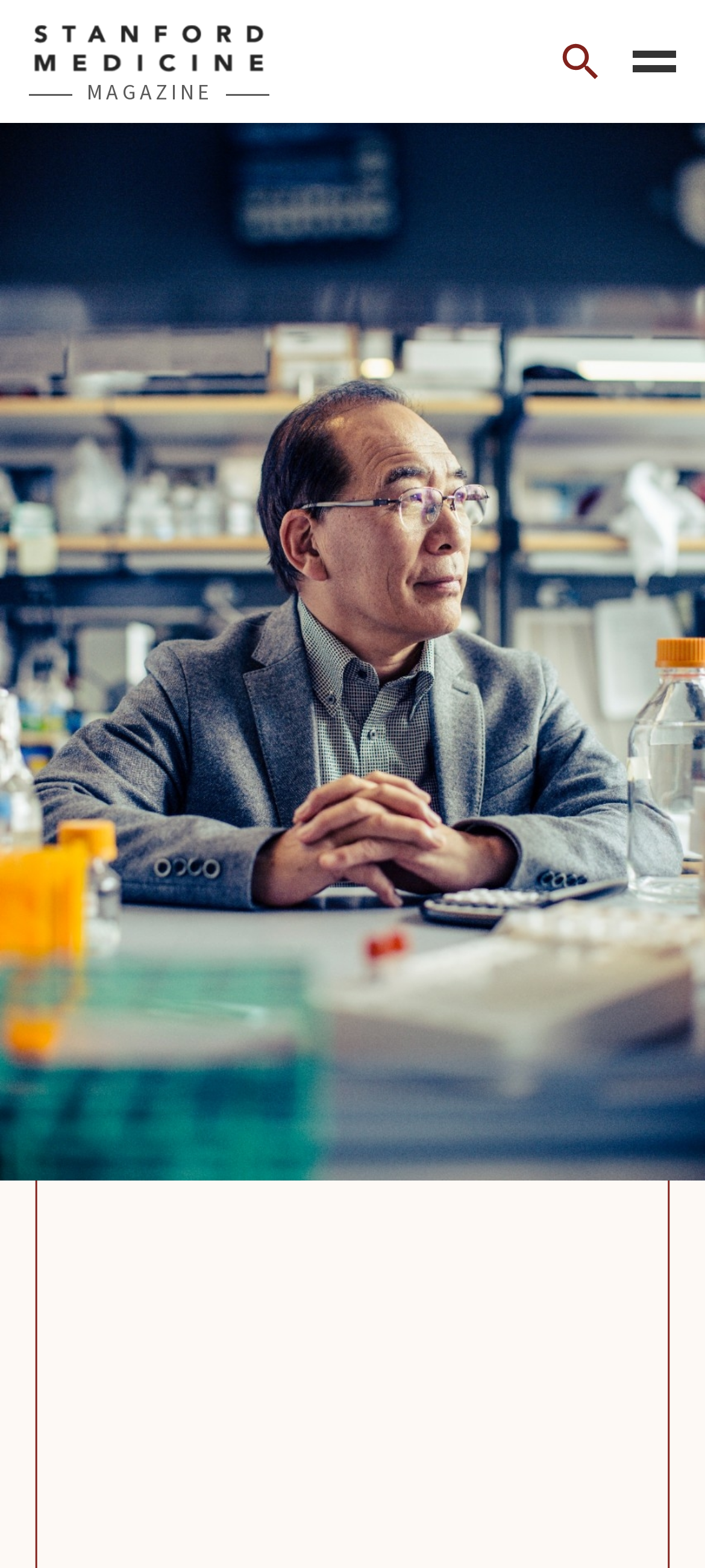Provide a short answer to the following question with just one word or phrase: What is the season mentioned in the article?

Winter